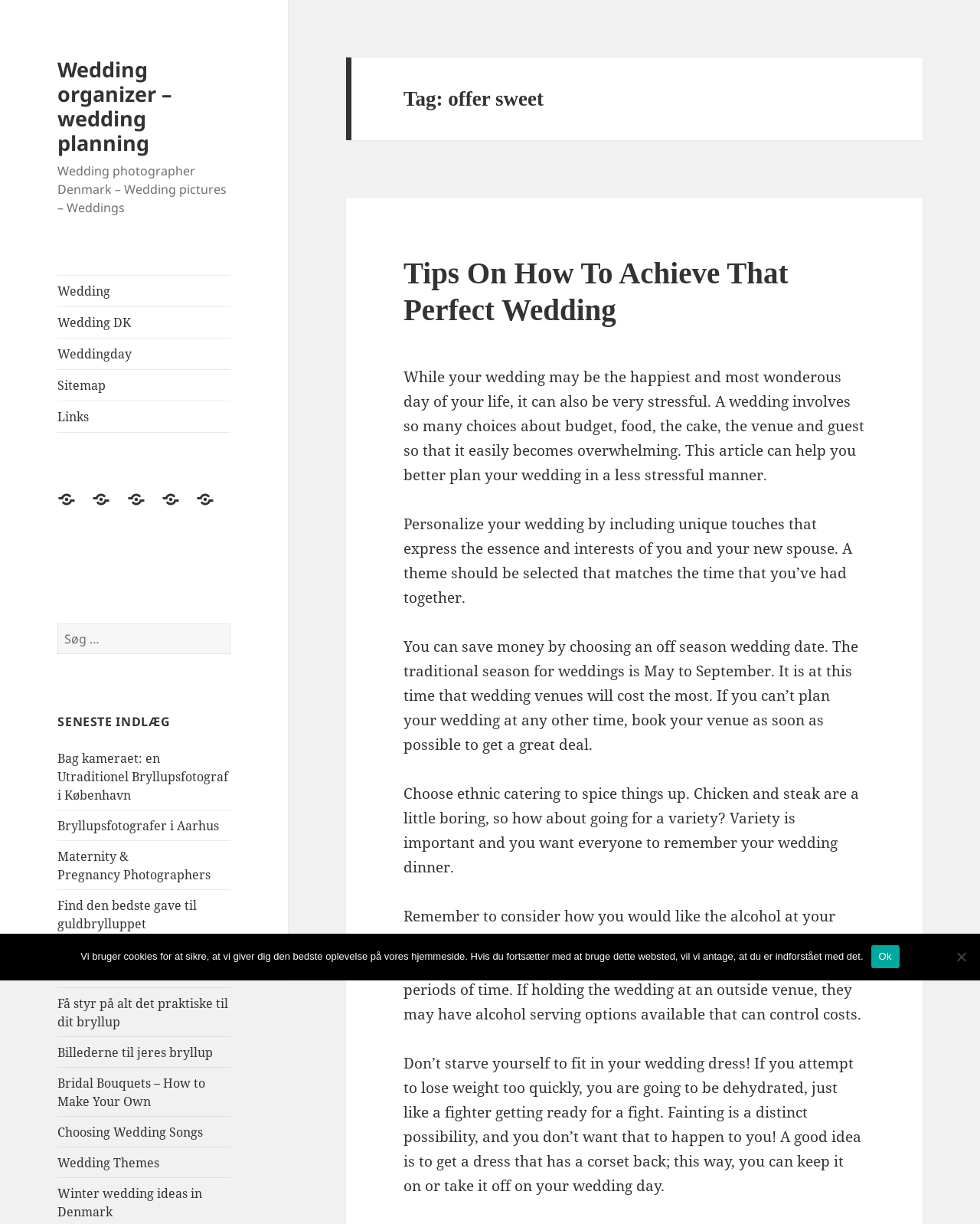What is the website about?
Refer to the image and respond with a one-word or short-phrase answer.

Wedding planning